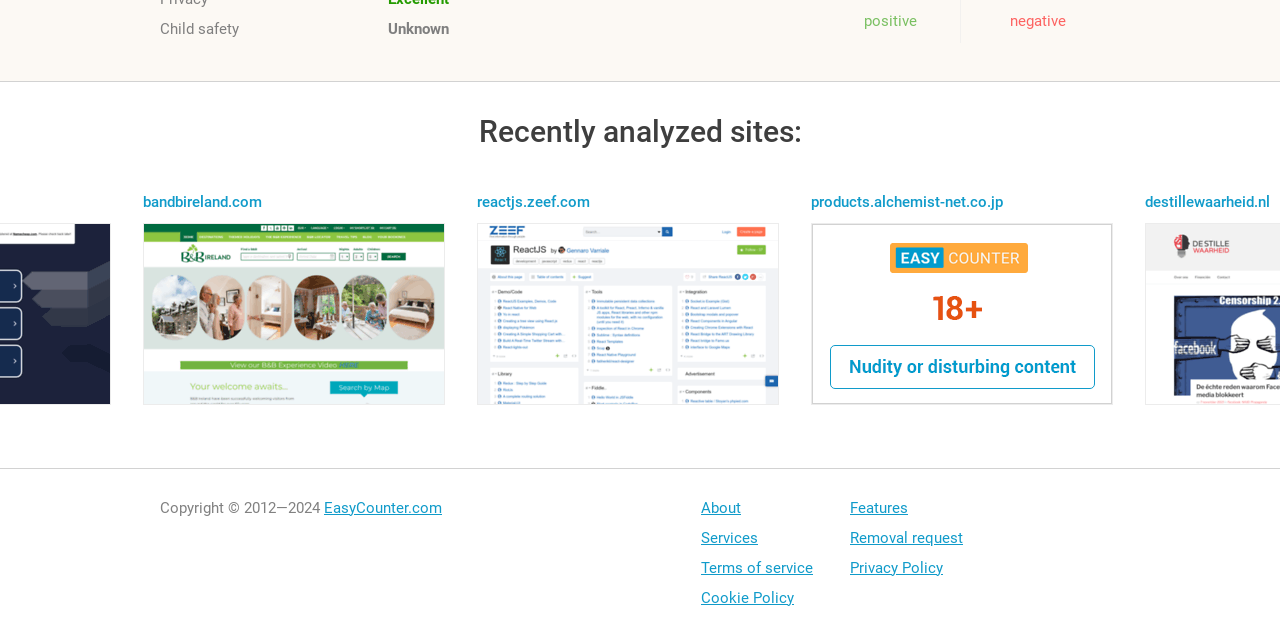Identify the bounding box coordinates for the element that needs to be clicked to fulfill this instruction: "View the image of products.alchemist-net.co.jp". Provide the coordinates in the format of four float numbers between 0 and 1: [left, top, right, bottom].

[0.634, 0.349, 0.87, 0.635]